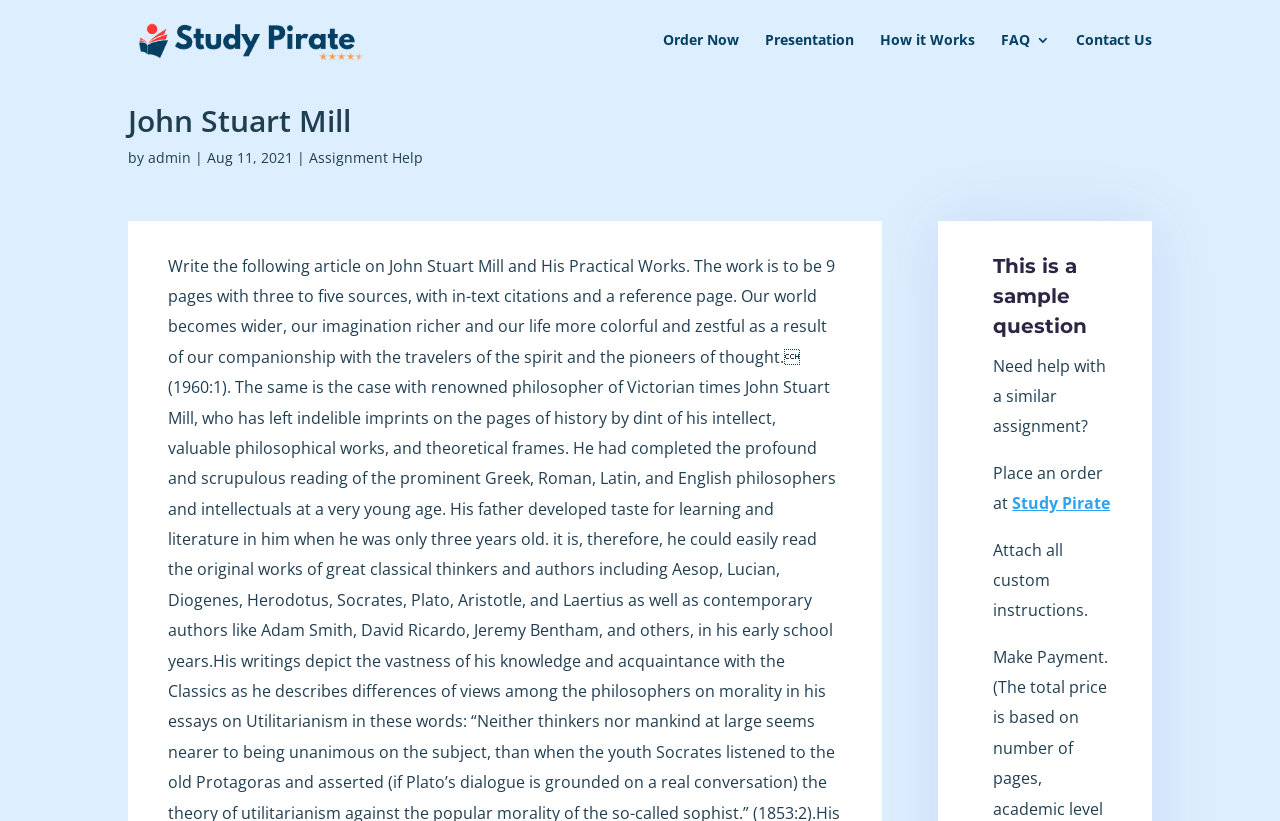Illustrate the webpage's structure and main components comprehensively.

The webpage is about John Stuart Mill and provides homework help for college students. At the top, there is a logo or icon with the text "Homework Help for College Students" next to it. Below this, there is a prominent heading that reads "John Stuart Mill". 

To the right of the heading, there is a section with the author's name "admin" and the date "Aug 11, 2021". Next to this section, there is a link to "Assignment Help". 

In the middle of the page, there are five horizontal links: "Order Now", "Presentation", "How it Works", "FAQ 3", and "Contact Us". These links are evenly spaced and take up a significant portion of the page's width.

Further down, there is a section with a heading that reads "This is a sample question". Below this heading, there is a link with the same text. Underneath this link, there are three paragraphs of text. The first paragraph asks if the user needs help with a similar assignment, the second paragraph instructs the user to place an order at "Study Pirate", and the third paragraph mentions attaching custom instructions.

Overall, the webpage appears to be a homework help service that provides assistance with assignments related to John Stuart Mill, and offers features such as ordering help, presentations, and FAQs.